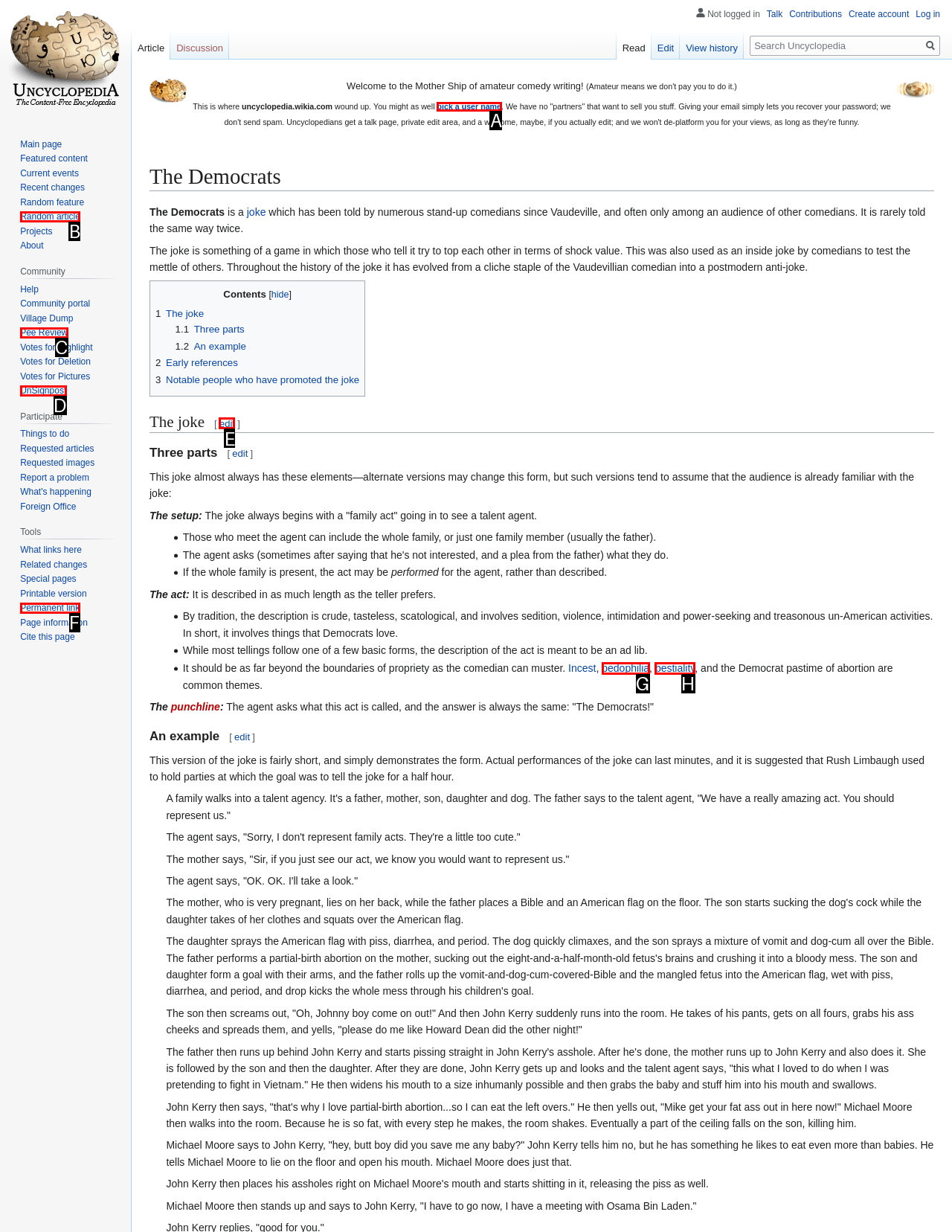Determine the letter of the element to click to accomplish this task: Click the 'pick a user name' link. Respond with the letter.

A